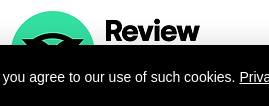Thoroughly describe what you see in the image.

The image displays a prominent call-to-action titled "Review," set against a sleek, visually engaging background. It features a stylized circular logo in green, accompanied by text that encourages engagement. The overall design is modern, suggesting a focus on digital interaction, likely aimed at promoting user feedback or reviews related to digital downloads. This component is part of an interactive section that emphasizes the importance of user experiences, enhancing community involvement and feedback culture. The bottom of the image subtly suggests a privacy policy, indicating a commitment to user data protection as part of the review process.